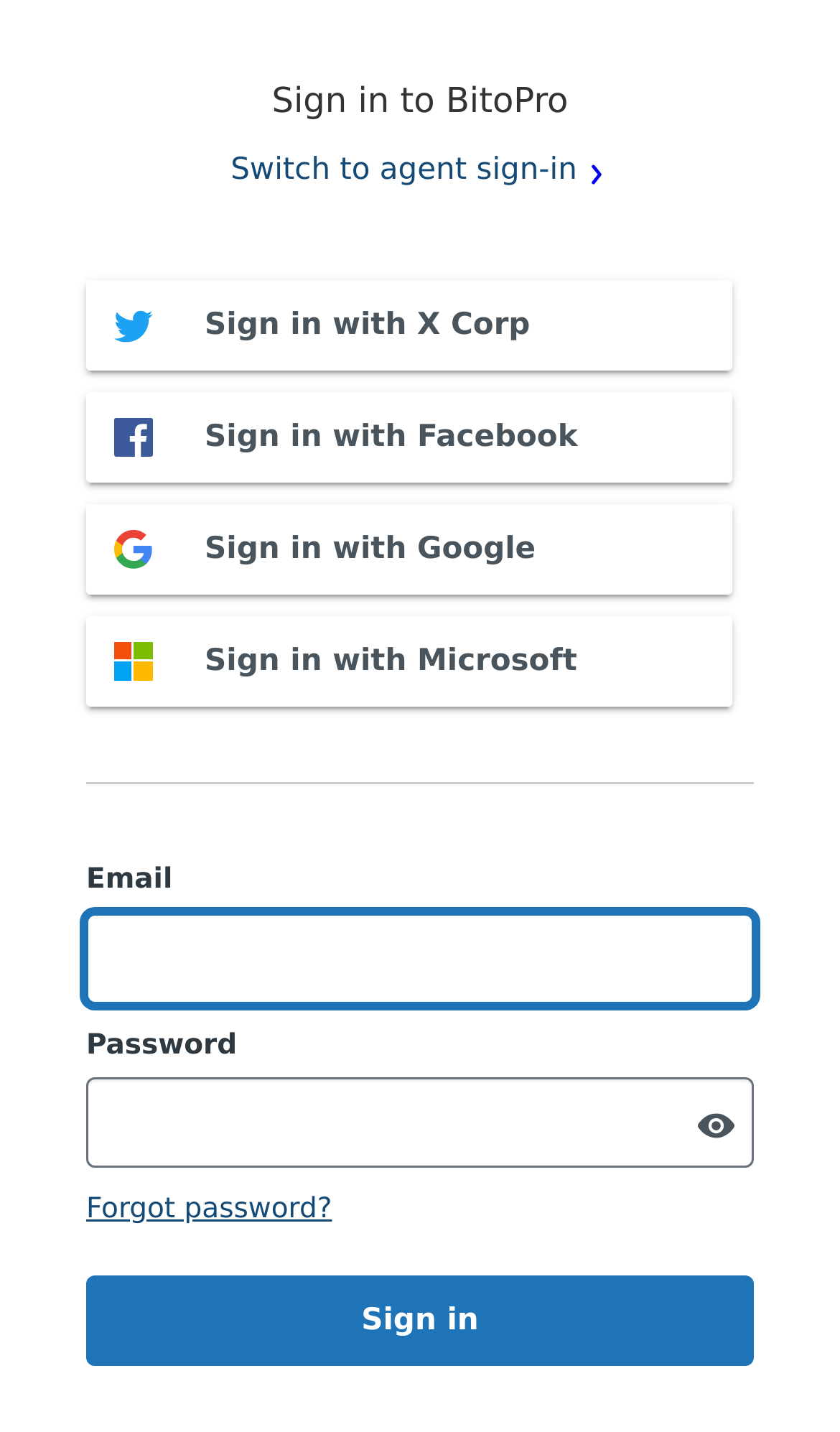Determine the bounding box coordinates of the region that needs to be clicked to achieve the task: "Sign in with X Corp".

[0.103, 0.196, 0.872, 0.259]